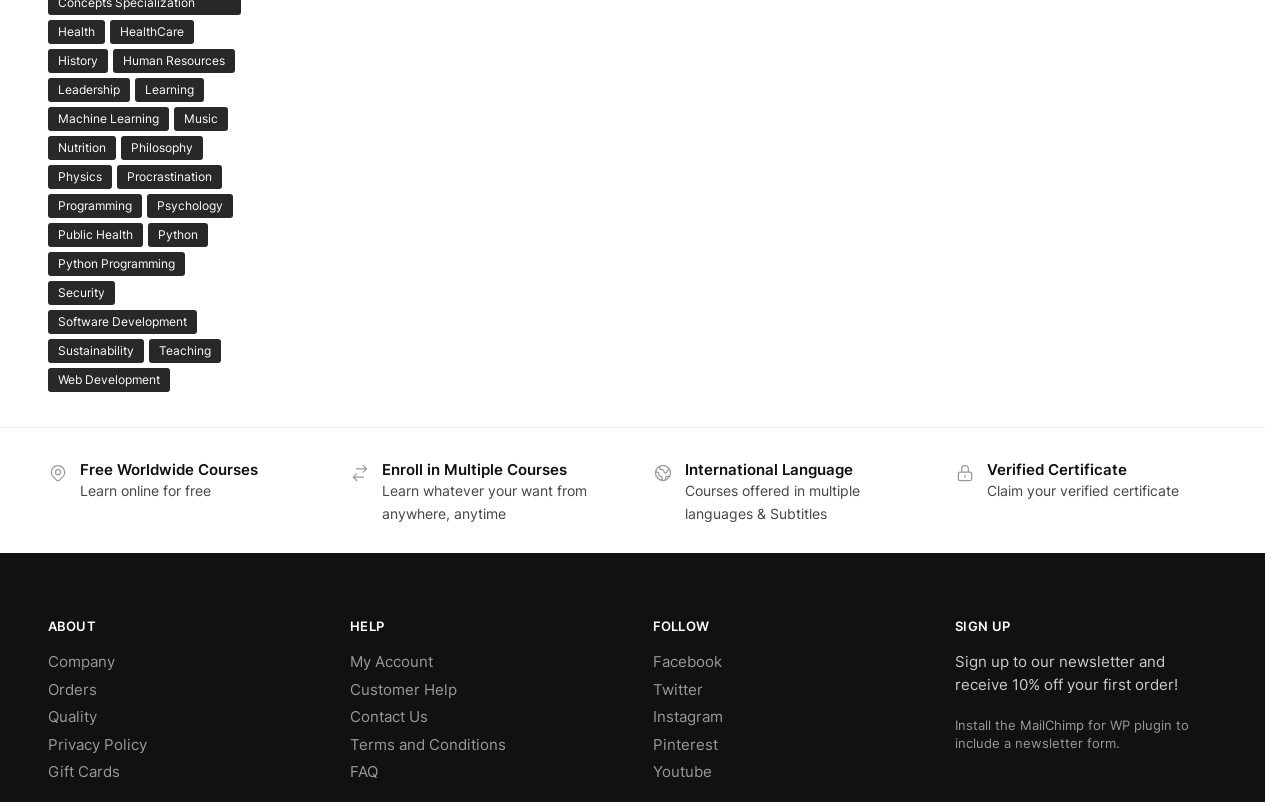Please determine the bounding box coordinates of the area that needs to be clicked to complete this task: 'Enroll in Multiple Courses'. The coordinates must be four float numbers between 0 and 1, formatted as [left, top, right, bottom].

[0.298, 0.565, 0.443, 0.588]